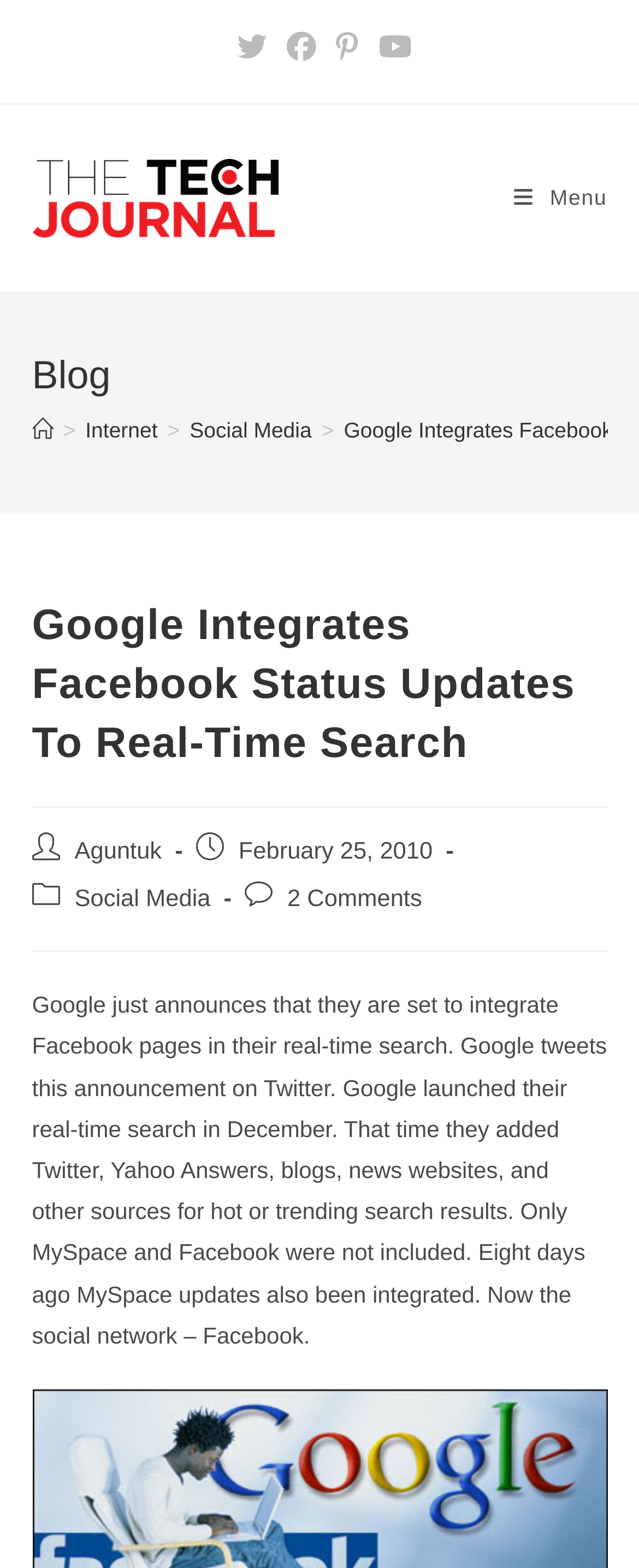Please identify the bounding box coordinates of the element's region that I should click in order to complete the following instruction: "Go to The Tech Journal homepage". The bounding box coordinates consist of four float numbers between 0 and 1, i.e., [left, top, right, bottom].

[0.05, 0.117, 0.435, 0.133]